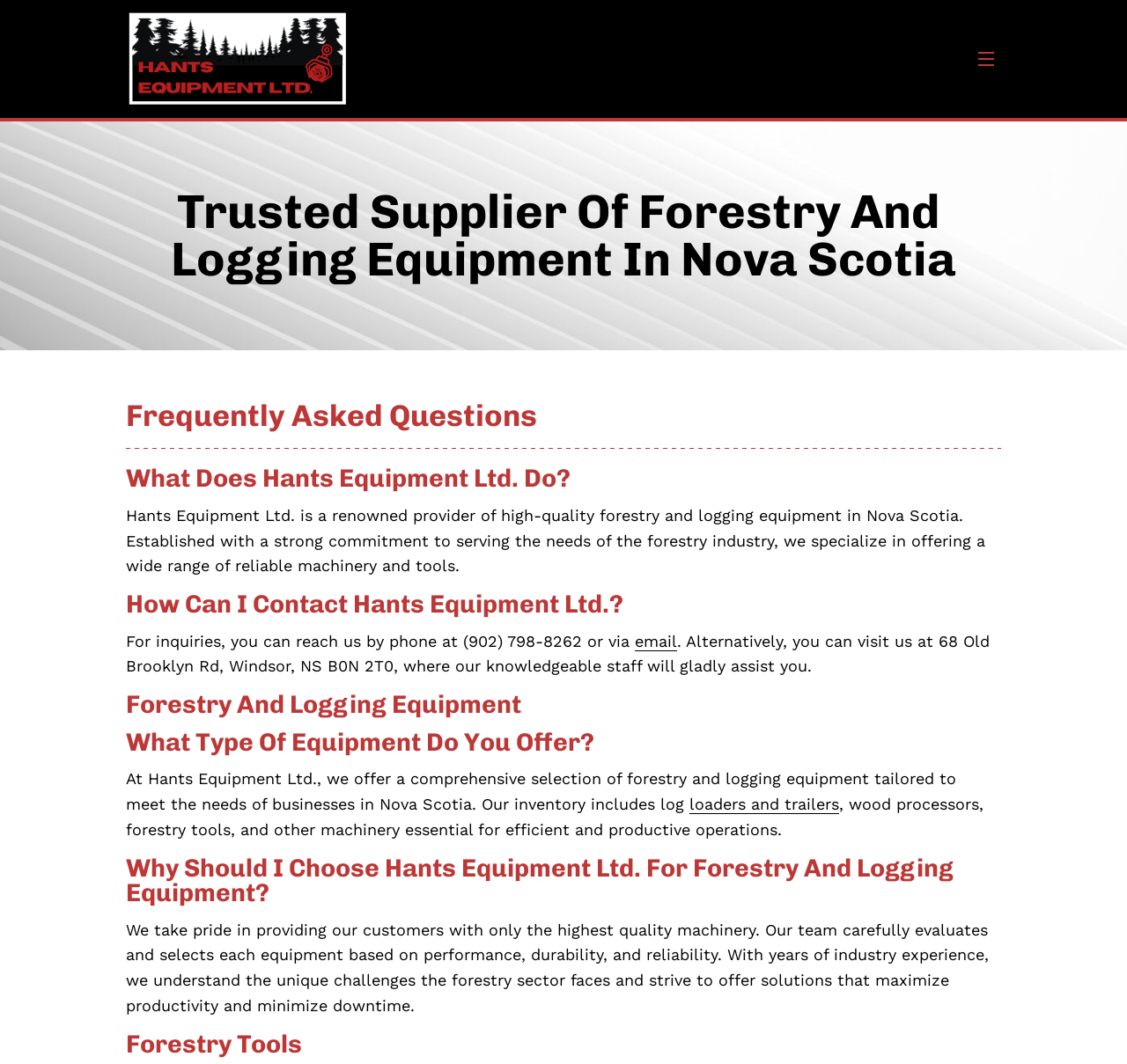What type of equipment does Hants Equipment Ltd. offer?
Based on the image, respond with a single word or phrase.

Log loaders and trailers, wood processors, forestry tools, and other machinery